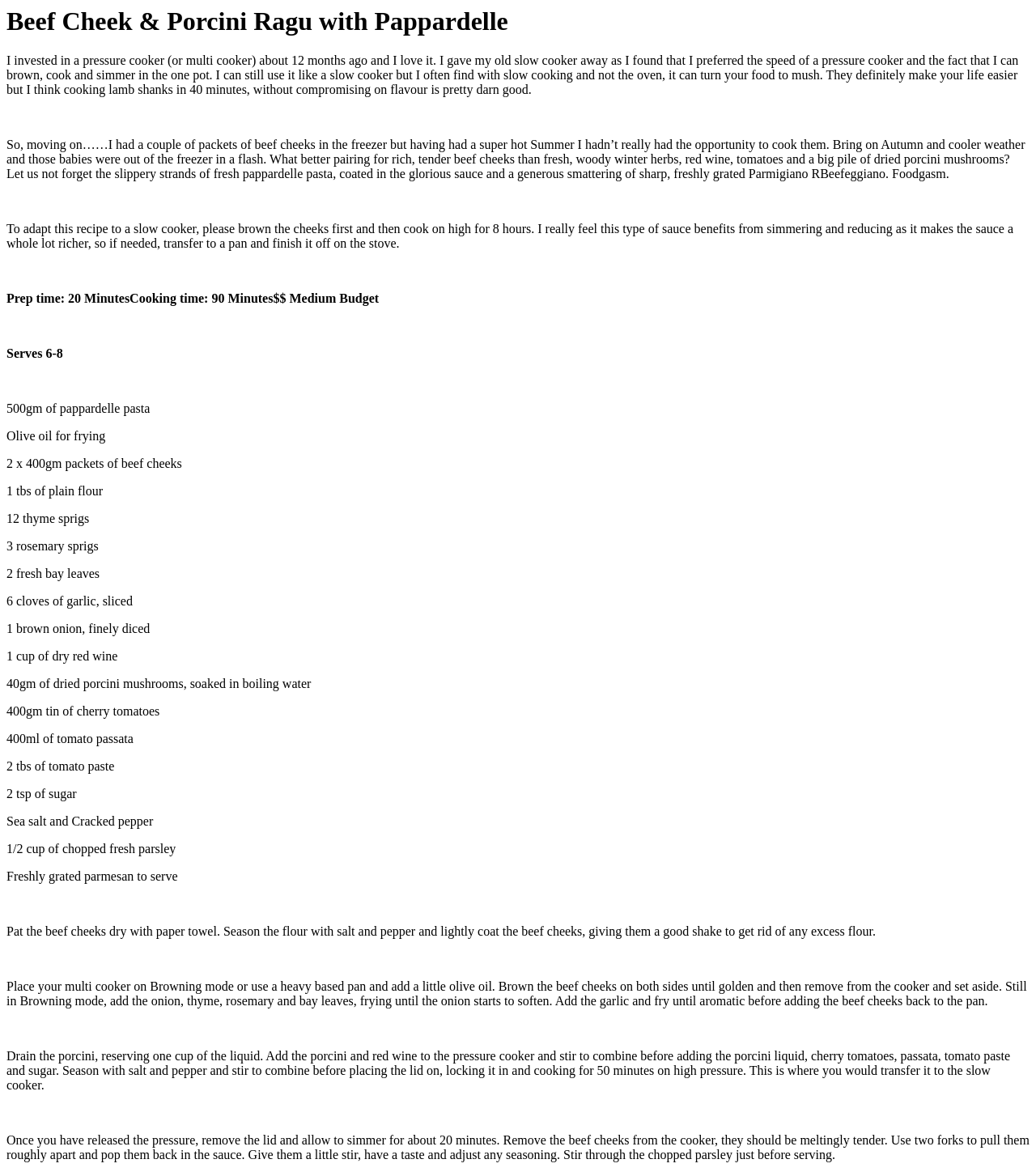Please provide a one-word or phrase answer to the question: 
How long does it take to cook the dish?

90 minutes